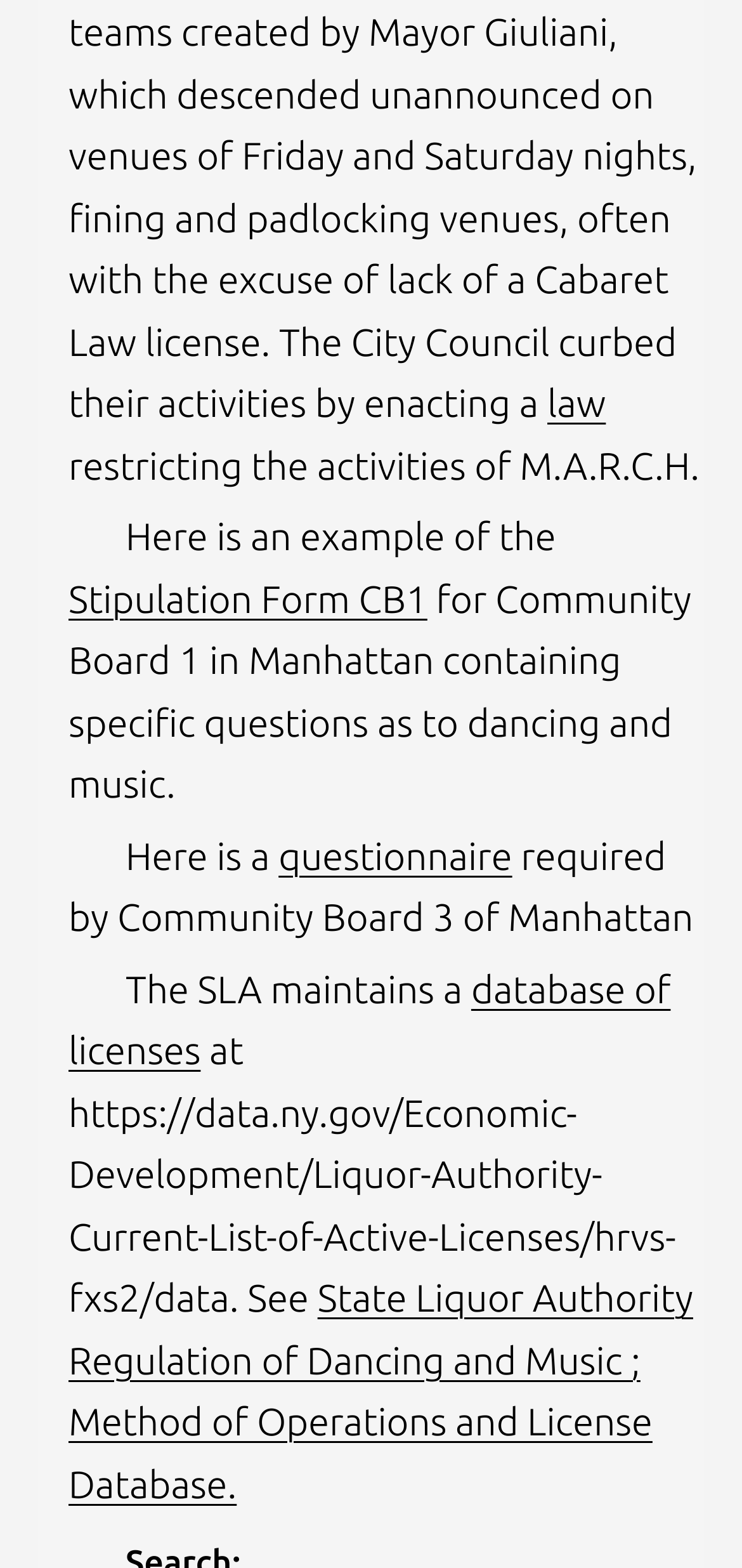What is the topic of the questionnaire?
Using the image as a reference, answer with just one word or a short phrase.

dancing and music